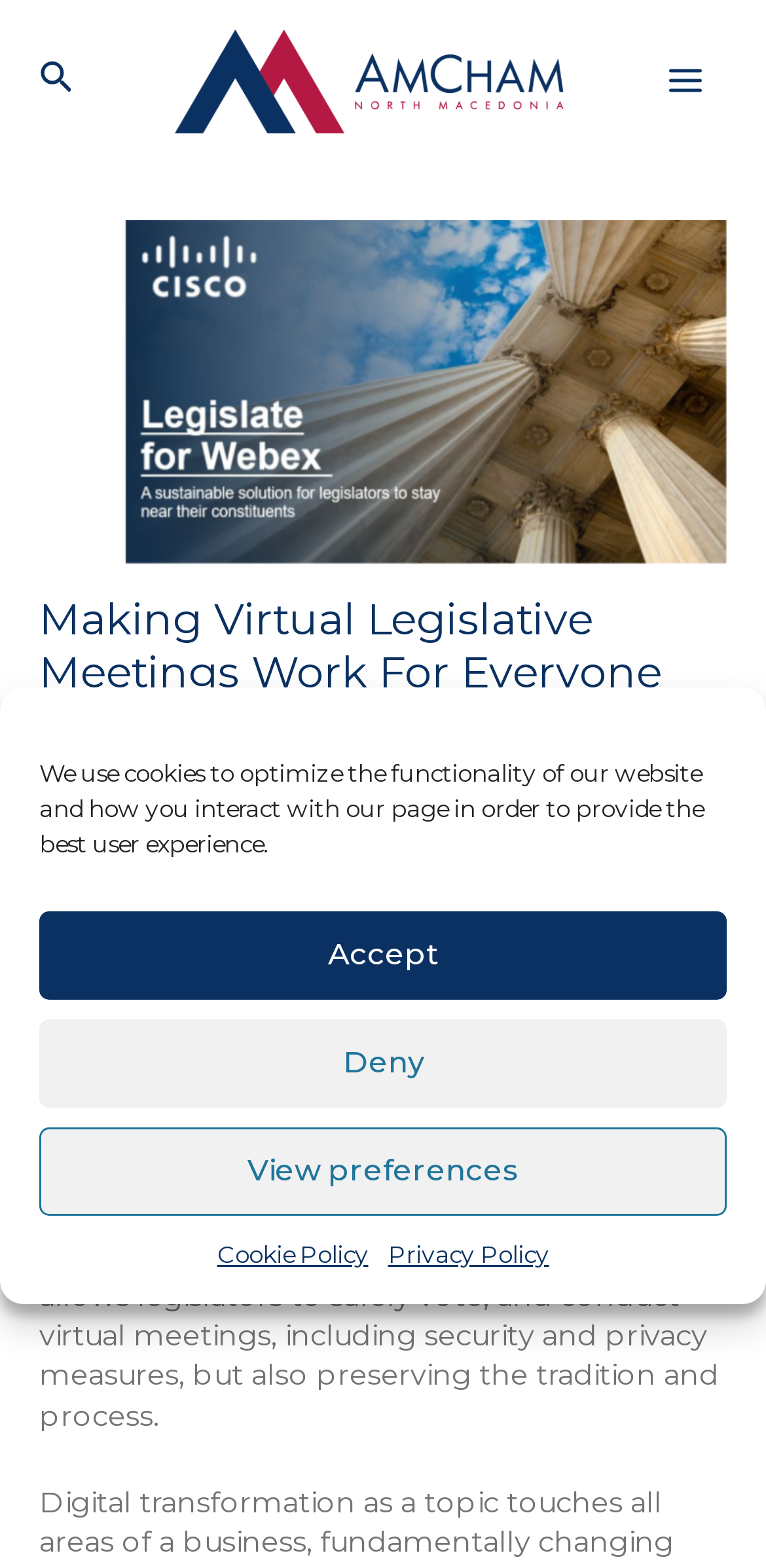What was the date of the last lecture?
Please use the visual content to give a single word or phrase answer.

February 24